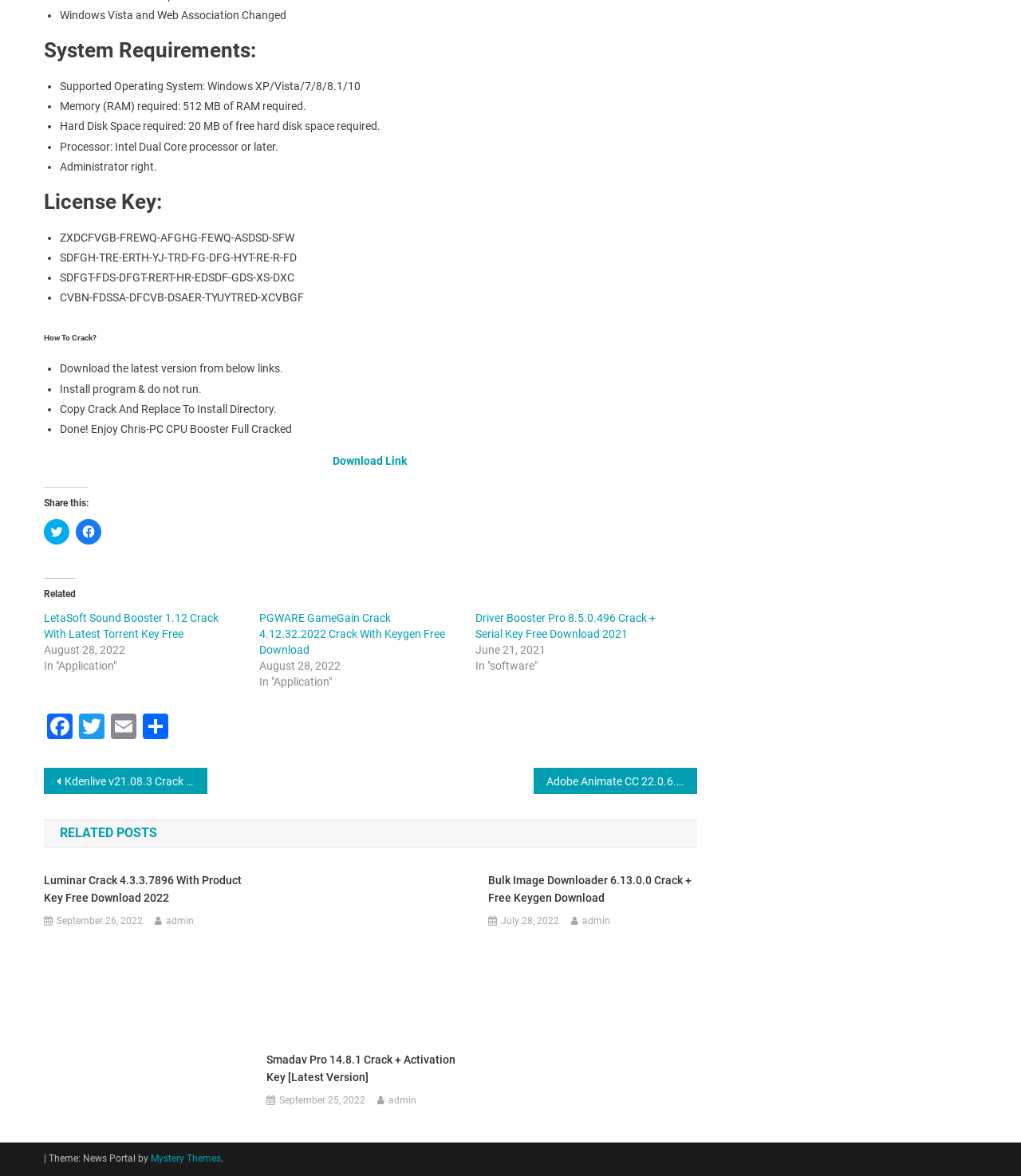Please provide the bounding box coordinates for the element that needs to be clicked to perform the instruction: "Explore the tag 'bar chart'". The coordinates must consist of four float numbers between 0 and 1, formatted as [left, top, right, bottom].

None